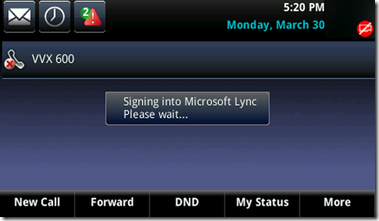What is the function of the 'DND' button?
Please provide a comprehensive answer to the question based on the webpage screenshot.

The 'DND' button is labeled as 'Do Not Disturb', which suggests that it is a feature to prevent the phone from receiving calls or notifications when enabled.